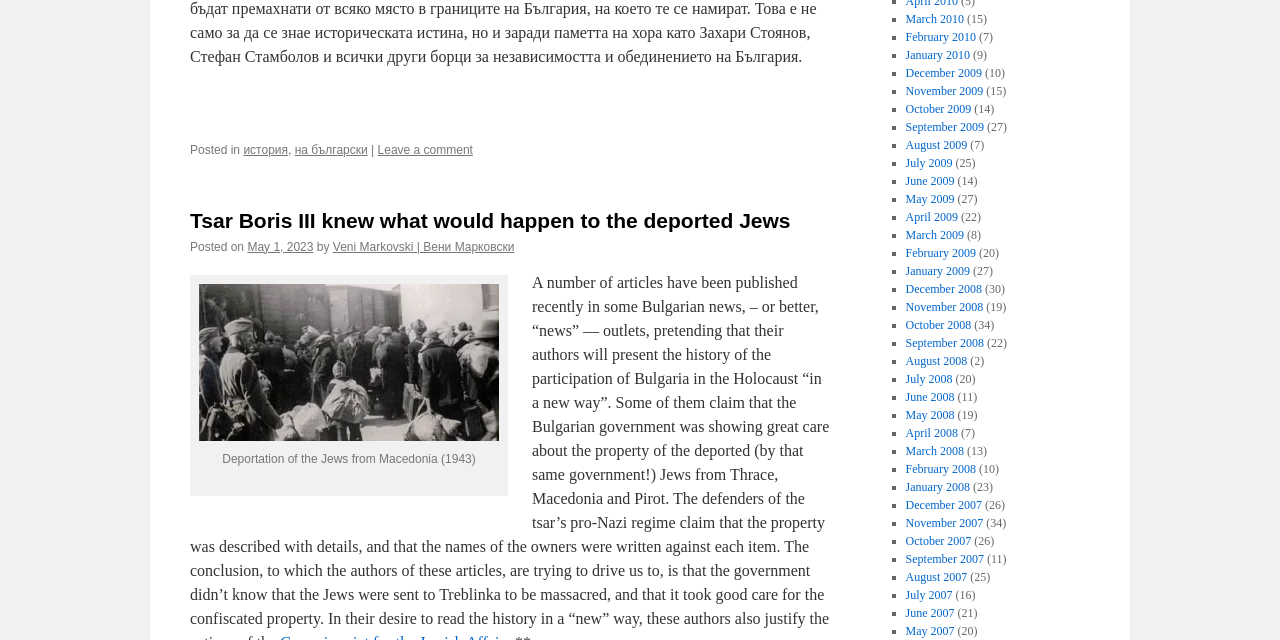Identify the bounding box coordinates of the specific part of the webpage to click to complete this instruction: "Browse the archives for May 2010".

[0.707, 0.019, 0.753, 0.041]